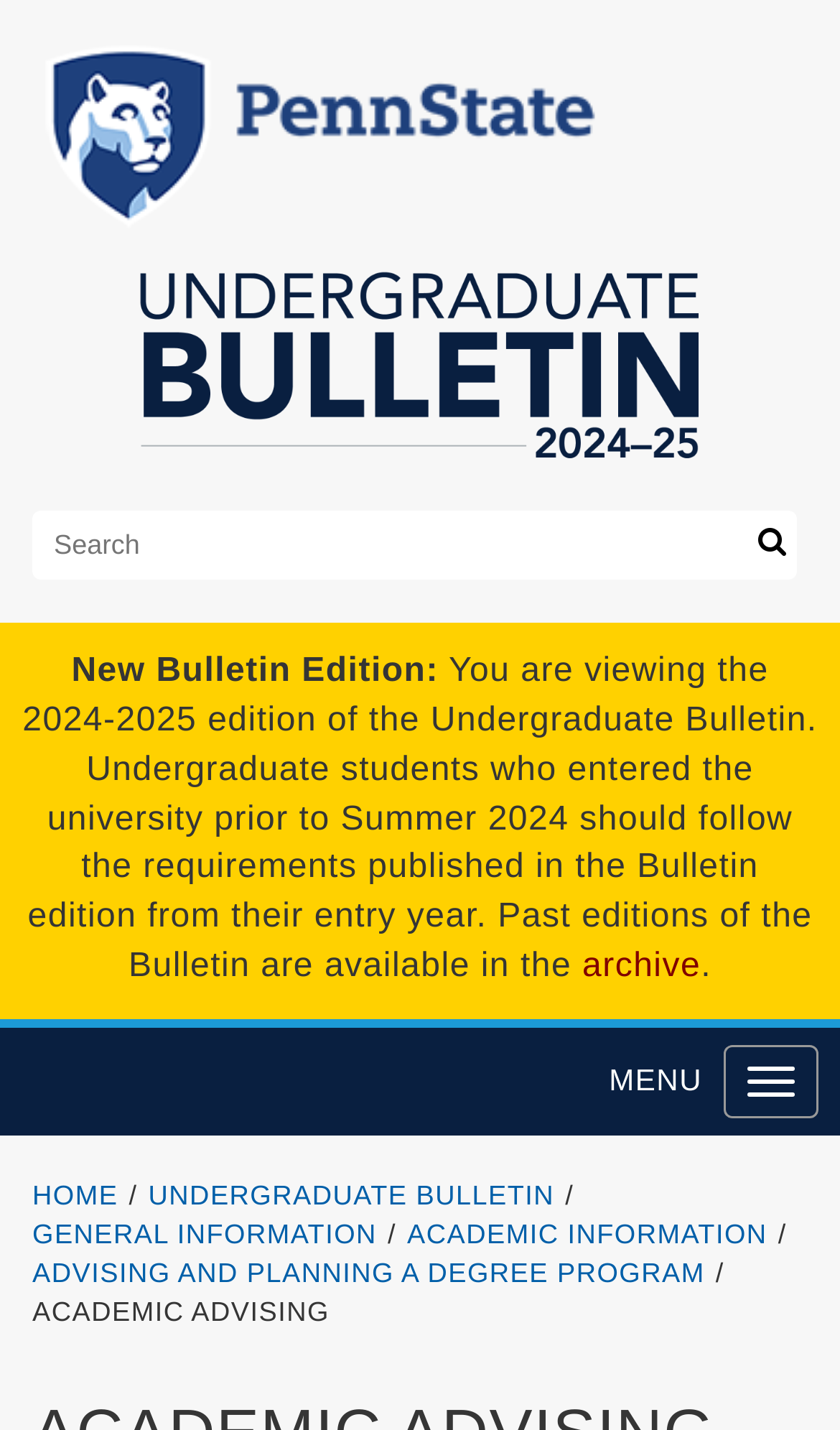Please identify the coordinates of the bounding box for the clickable region that will accomplish this instruction: "Click the Penn State logo".

[0.038, 0.067, 0.821, 0.091]